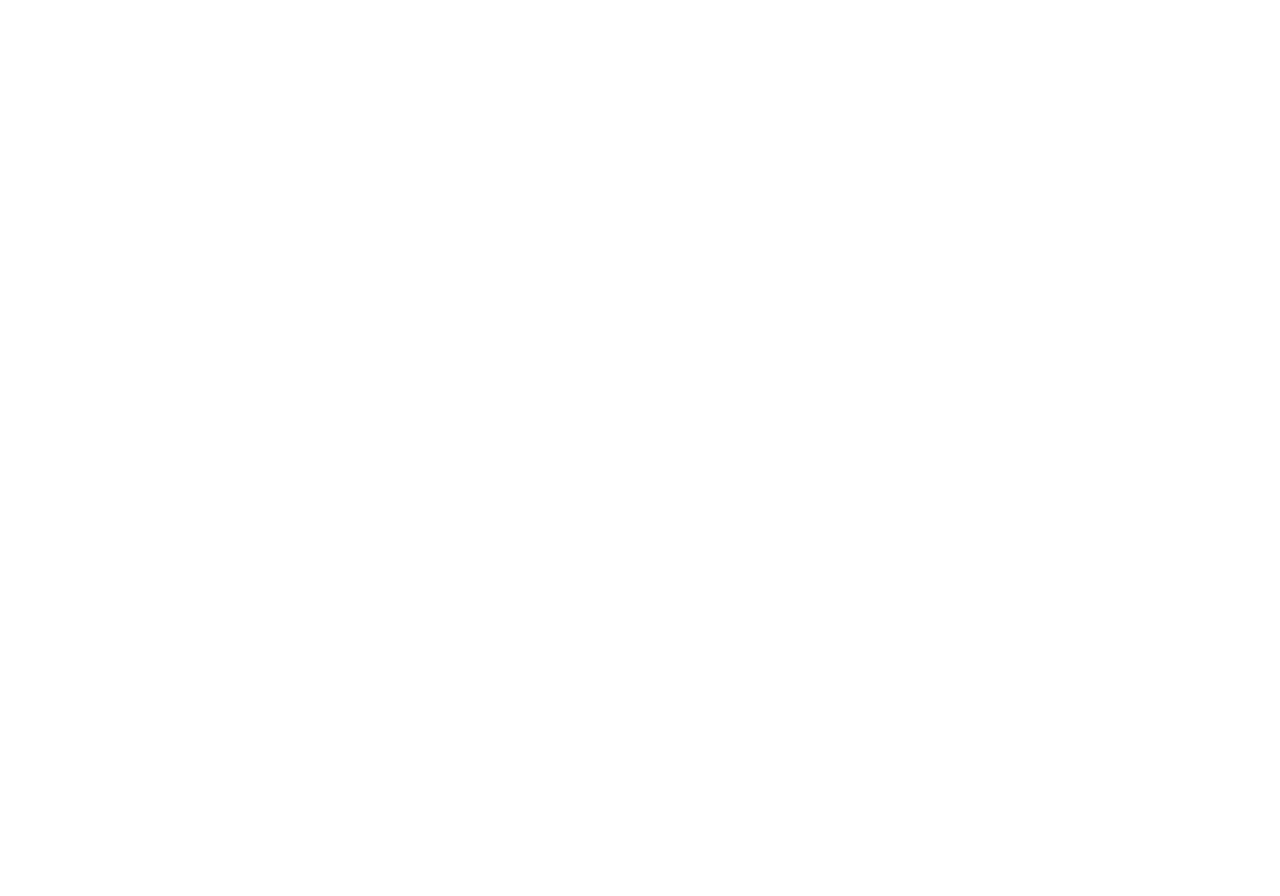Please locate the bounding box coordinates of the element's region that needs to be clicked to follow the instruction: "Read about Yule Winter Solstice". The bounding box coordinates should be provided as four float numbers between 0 and 1, i.e., [left, top, right, bottom].

[0.02, 0.531, 0.117, 0.554]